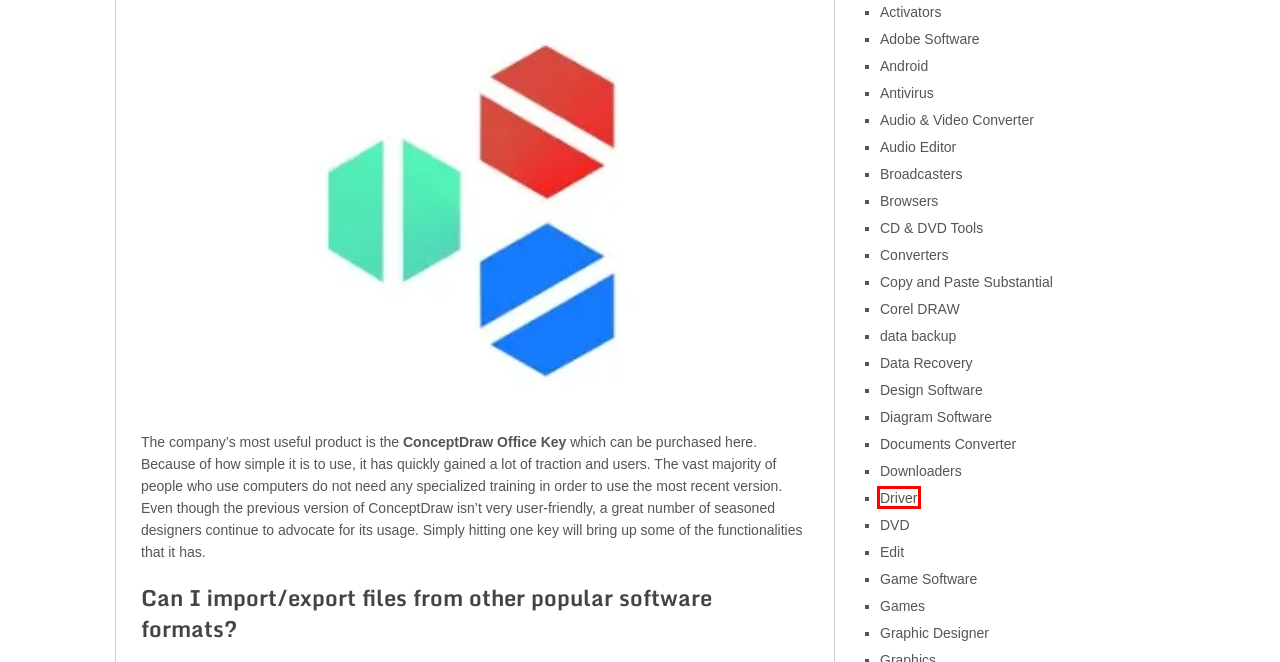Consider the screenshot of a webpage with a red bounding box and select the webpage description that best describes the new page that appears after clicking the element inside the red box. Here are the candidates:
A. Audio & Video Converter Archives - License Key City
B. Corel DRAW Archives - License Key City
C. Downloaders Archives - License Key City
D. Driver Archives - License Key City
E. Games Archives - License Key City
F. Audio Editor Archives - License Key City
G. Copy and Paste Substantial Archives - License Key City
H. DVD Archives - License Key City

D